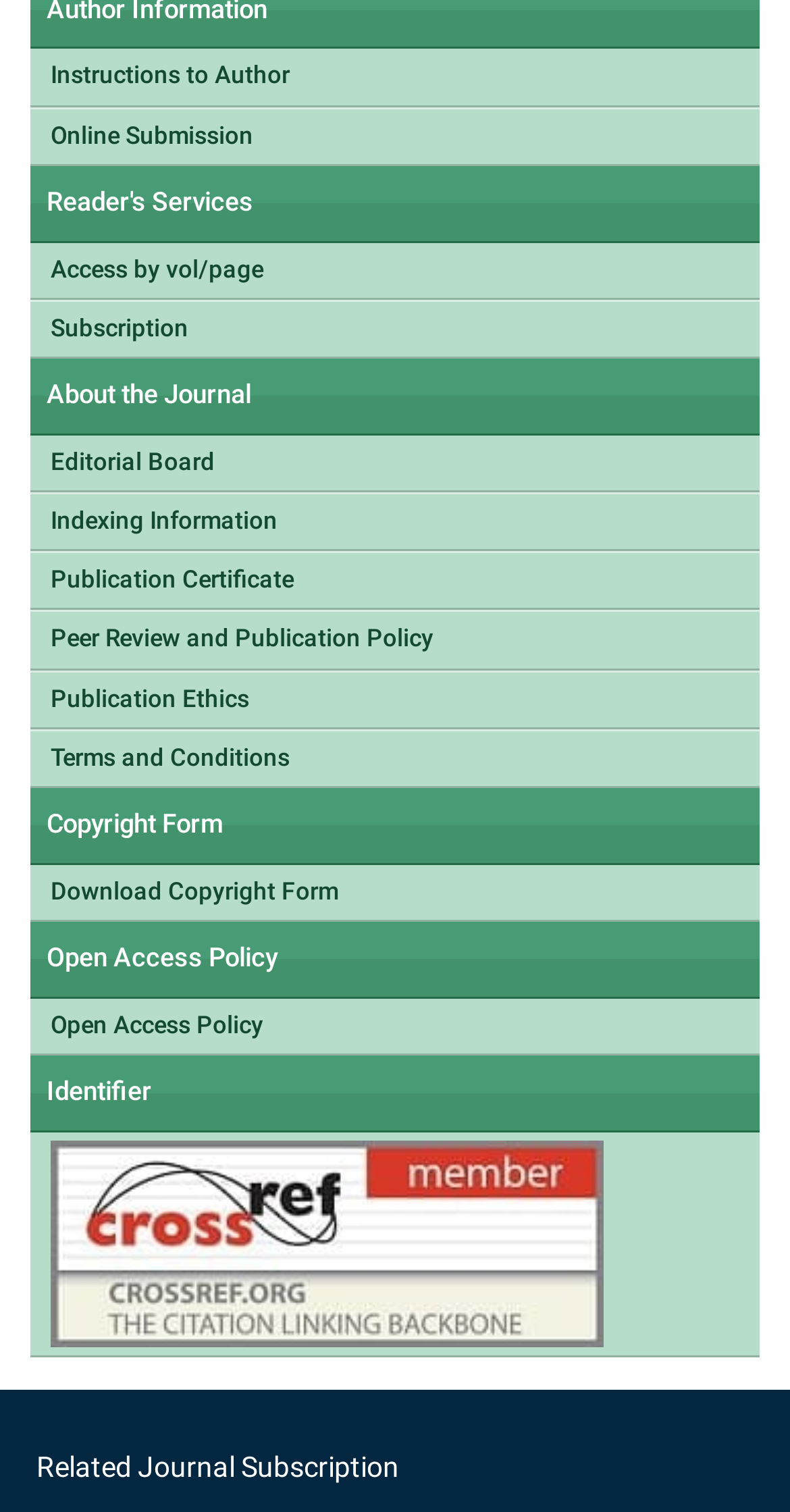Answer the following query concisely with a single word or phrase:
What is the text above the 'Editorial Board' link?

About the Journal